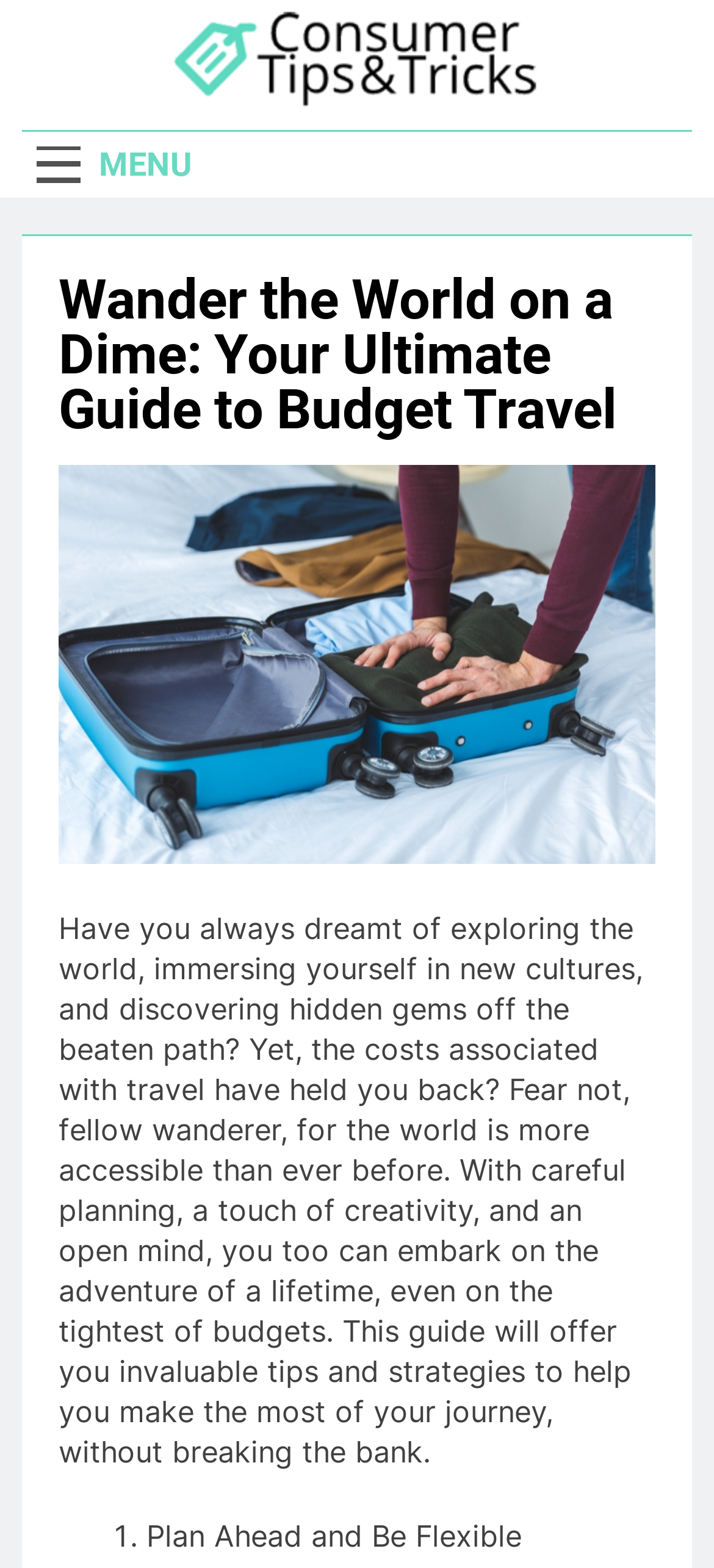Look at the image and write a detailed answer to the question: 
What is the main topic of this webpage?

The main topic of this webpage is budget travel, as indicated by the heading 'Wander the World on a Dime: Your Ultimate Guide to Budget Travel' and the text that follows, which discusses exploring the world on a limited budget.